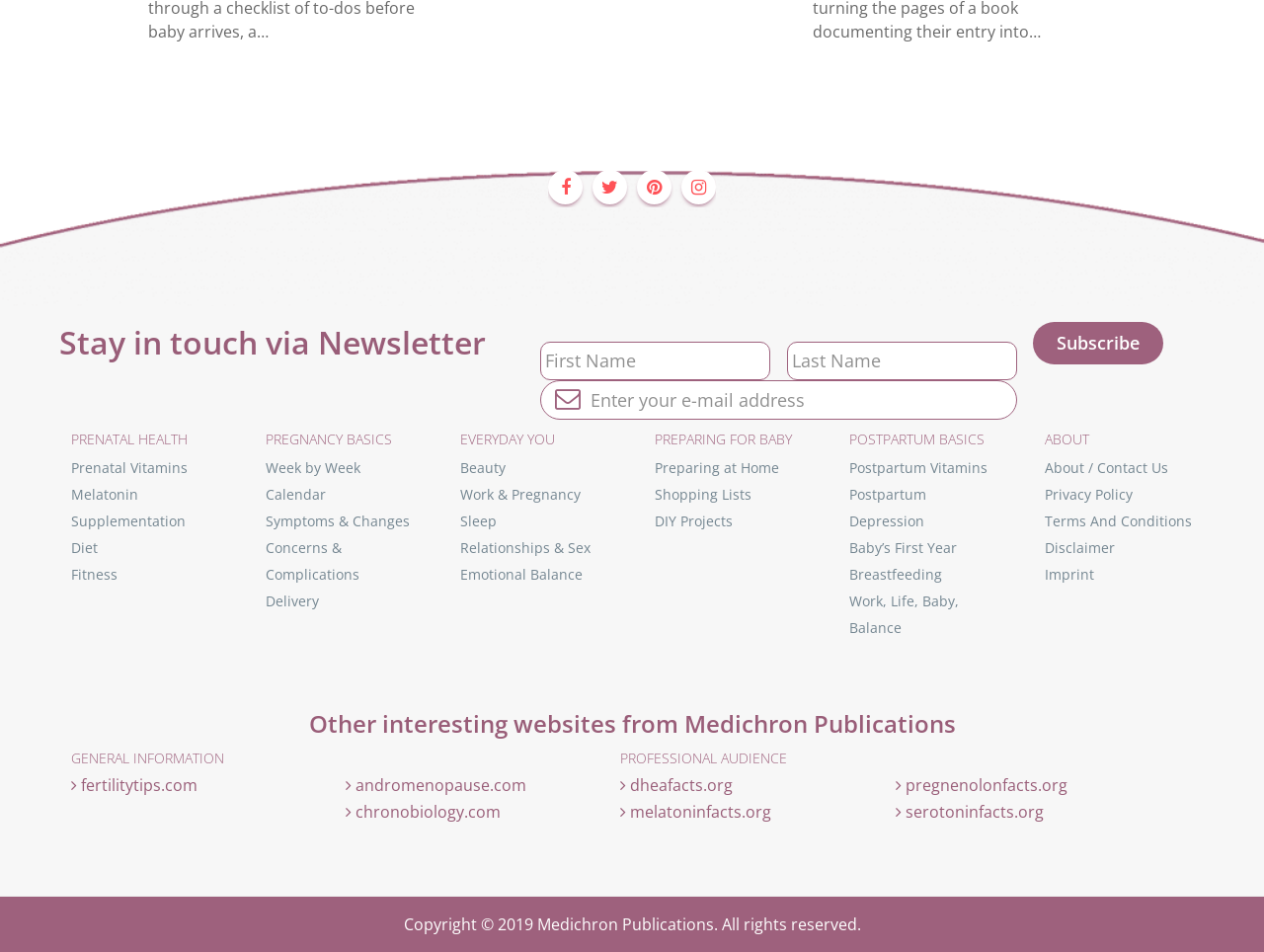Based on the element description "Shopping Lists", predict the bounding box coordinates of the UI element.

[0.518, 0.509, 0.595, 0.529]